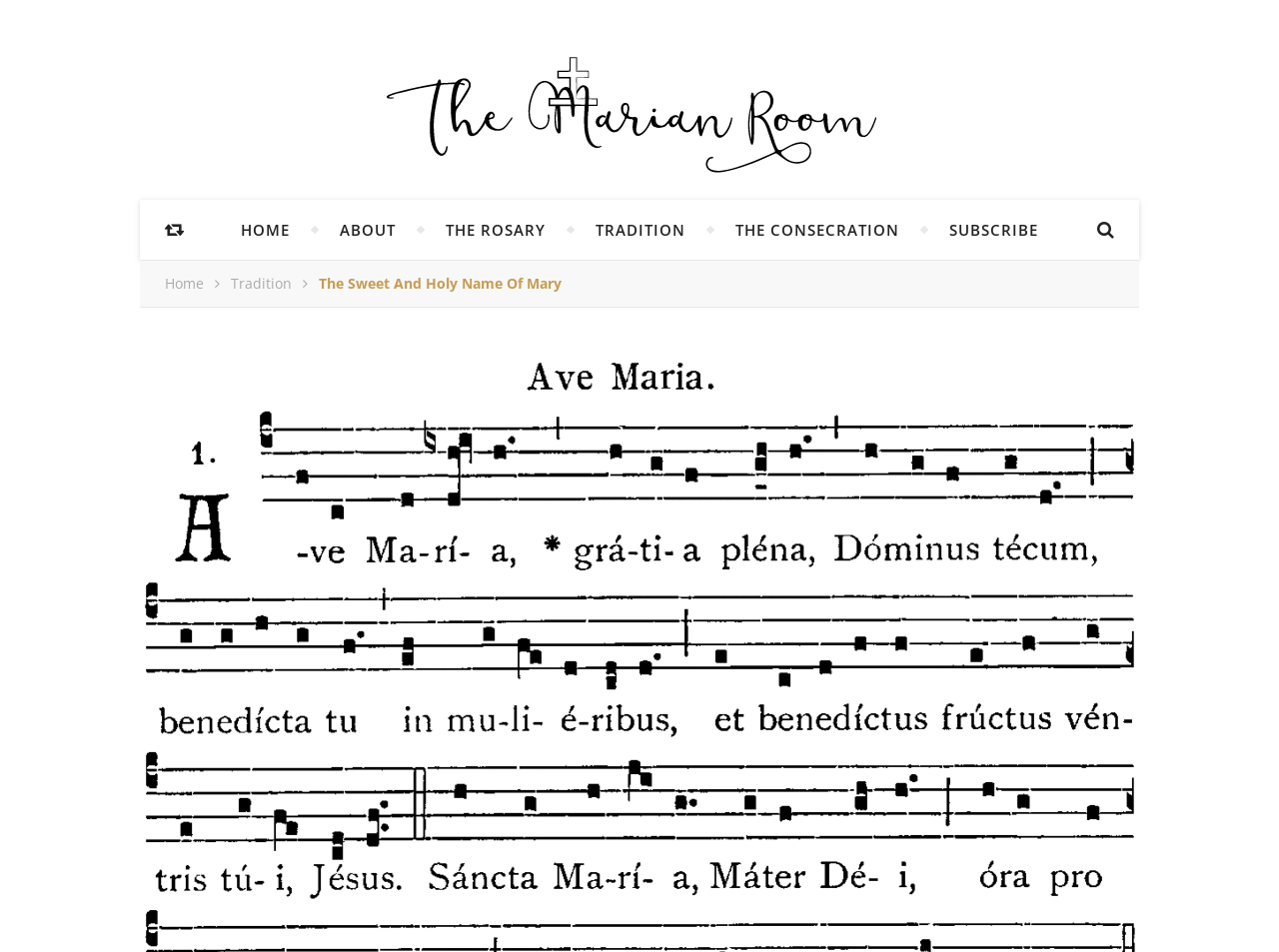What is the current page about?
With the help of the image, please provide a detailed response to the question.

I looked at the strong element with the text 'The Sweet and Holy Name of Mary', which suggests that the current page is about this topic.